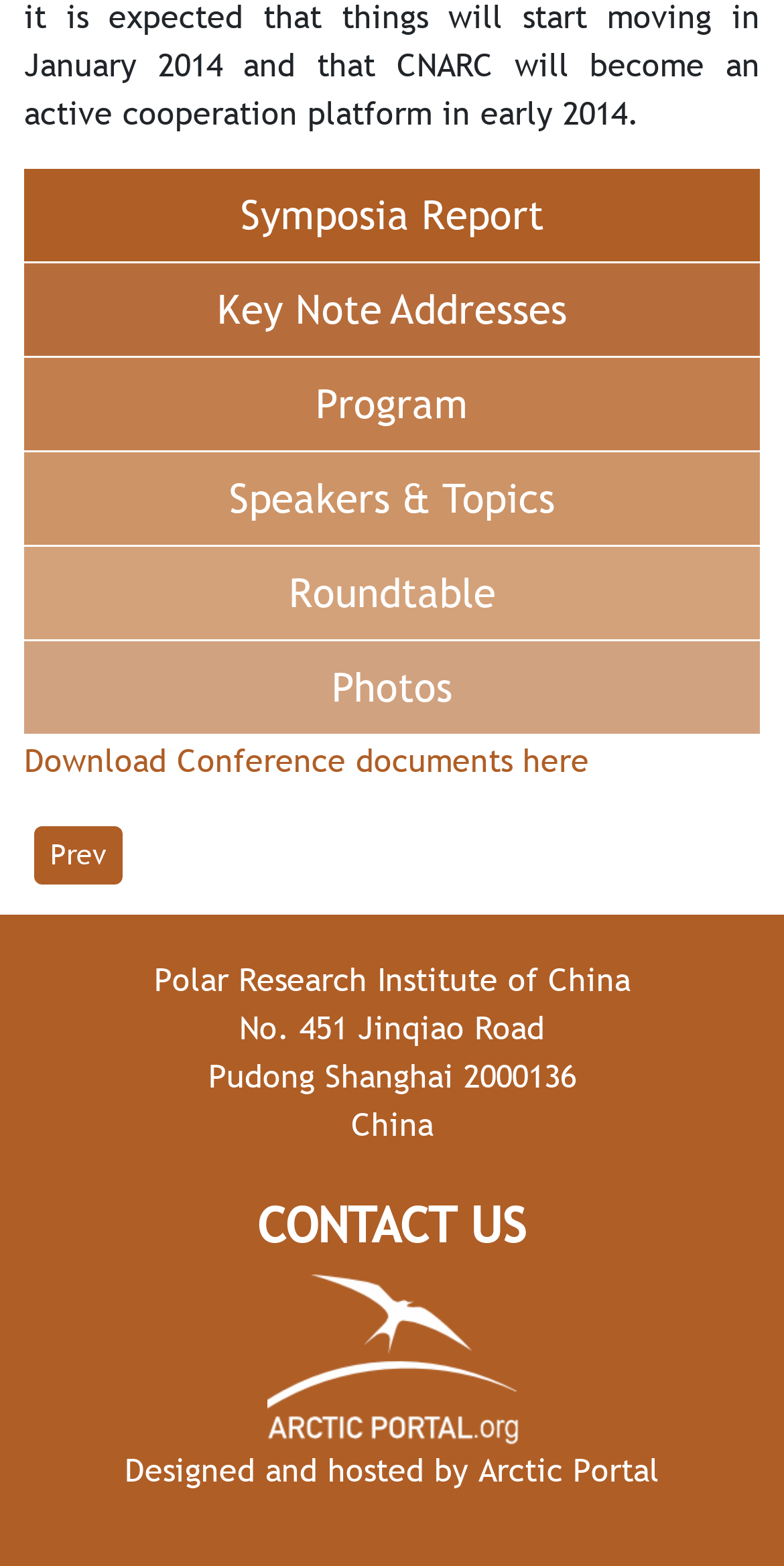Please identify the bounding box coordinates of the element's region that should be clicked to execute the following instruction: "Download Conference documents". The bounding box coordinates must be four float numbers between 0 and 1, i.e., [left, top, right, bottom].

[0.031, 0.471, 0.751, 0.5]